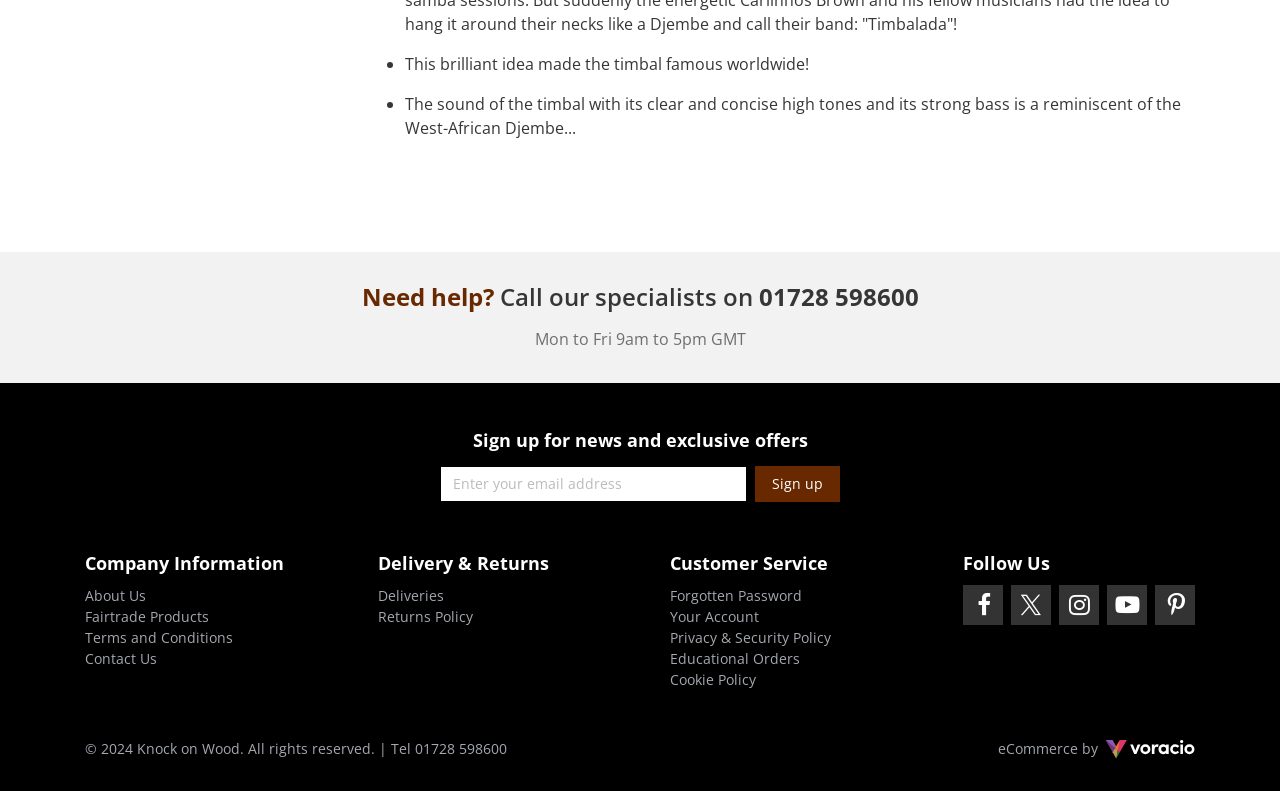Please reply to the following question with a single word or a short phrase:
What is the purpose of the textbox?

Enter email address